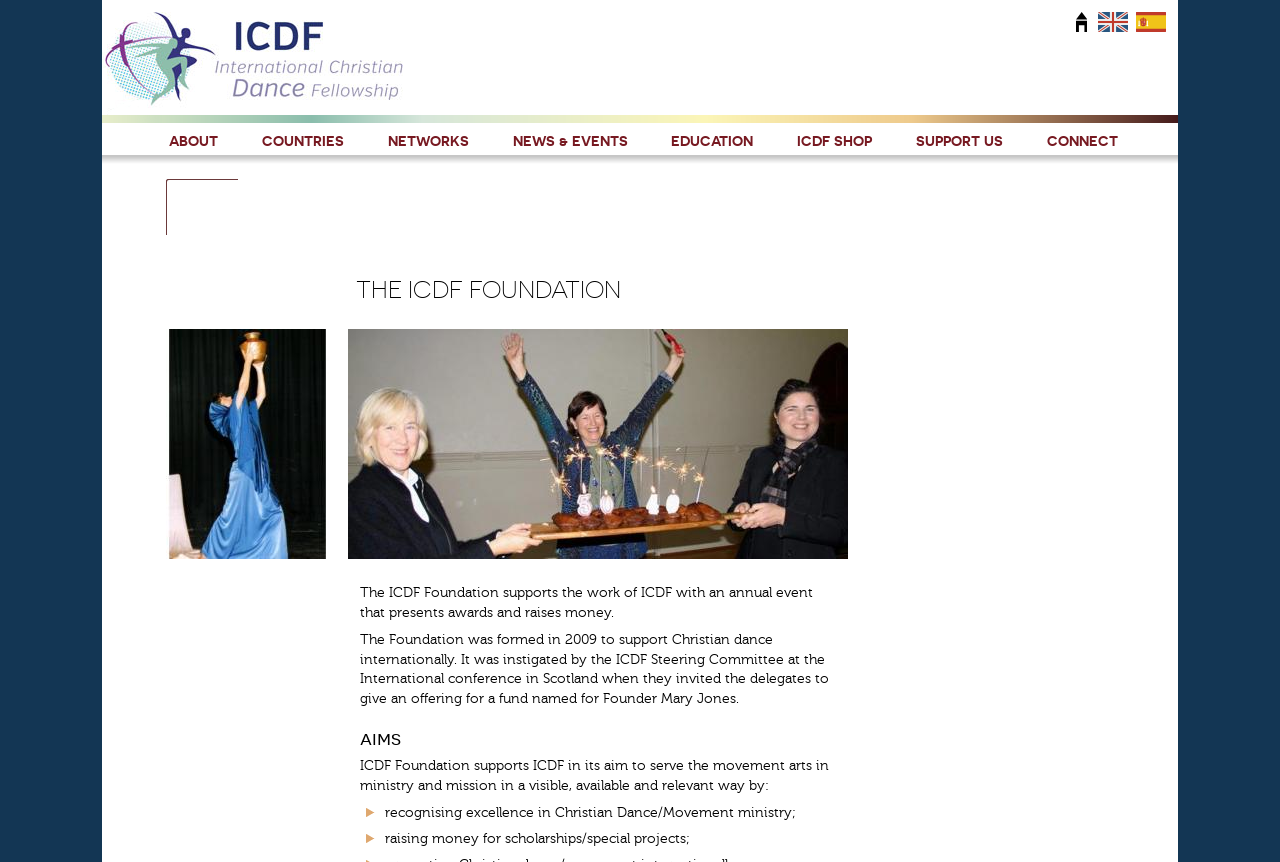Please identify the bounding box coordinates of the element that needs to be clicked to perform the following instruction: "Select English language".

[0.858, 0.014, 0.881, 0.037]